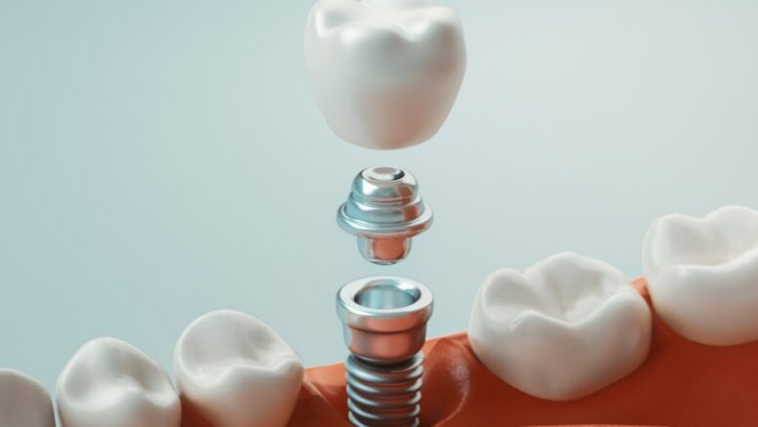Offer a detailed narrative of the scene shown in the image.

This image illustrates a dental implant procedure, showcasing the components involved in the placement of a dental implant. At the center of the image, the implant screw is depicted securely positioned within the jawbone, topped by a connecting abutment, which will support a prosthetic crown. Above the abutment, a lifelike ceramic tooth crown is poised to be affixed, representing the restoration of natural dental aesthetics and function. Surrounding the implant are healthy teeth, emphasizing the implant's role in promoting oral health, particularly for individuals with missing teeth. The background features a clean, light gradient that highlights the dental components, contributing to a clinical yet informative presentation of dental implant technology.